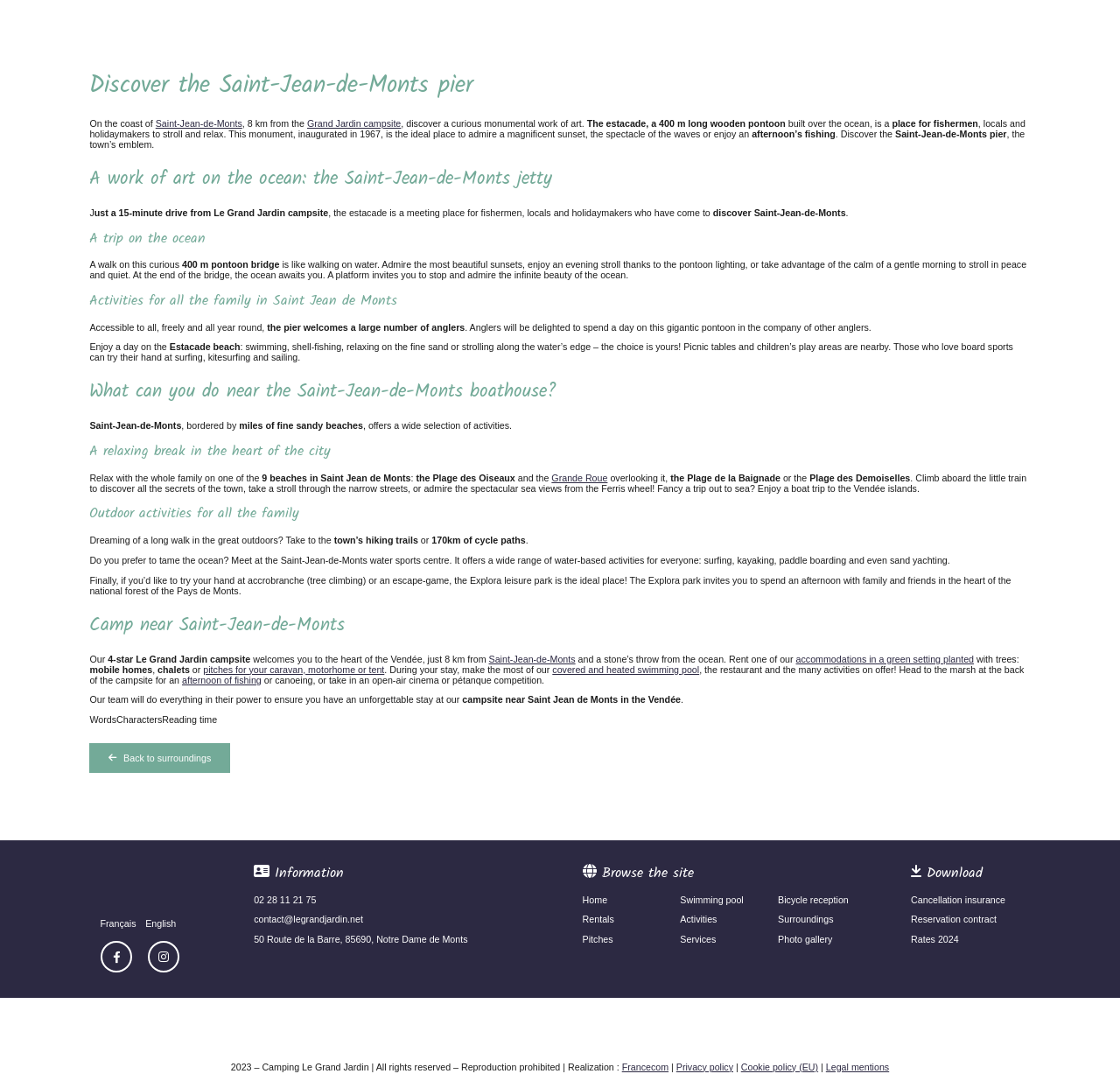Find the bounding box coordinates of the element's region that should be clicked in order to follow the given instruction: "Click the link to discover Saint-Jean-de-Monts". The coordinates should consist of four float numbers between 0 and 1, i.e., [left, top, right, bottom].

[0.139, 0.109, 0.216, 0.119]